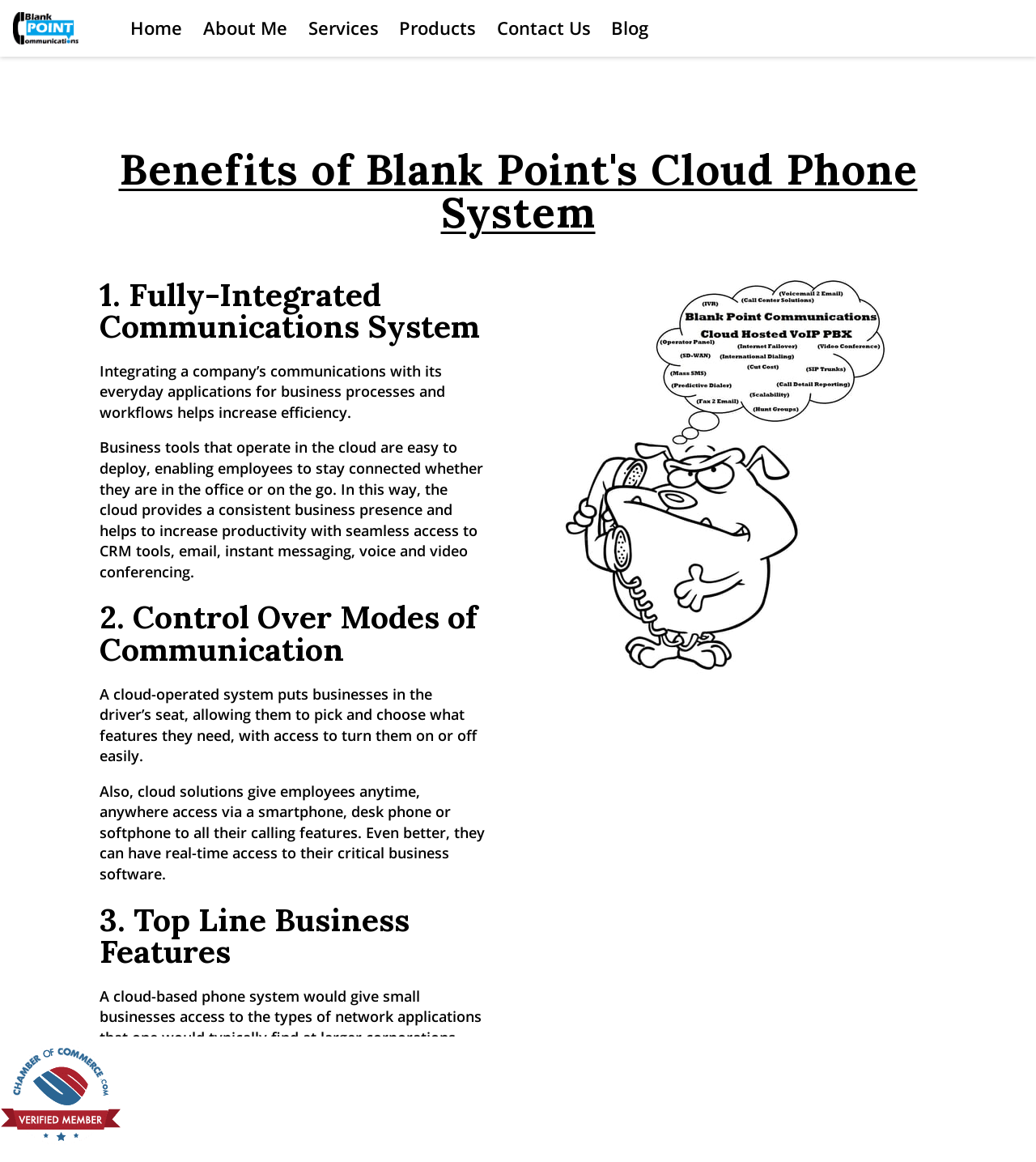Given the element description, predict the bounding box coordinates in the format (top-left x, top-left y, bottom-right x, bottom-right y). Make sure all values are between 0 and 1. Here is the element description: Home

[0.126, 0.0, 0.176, 0.049]